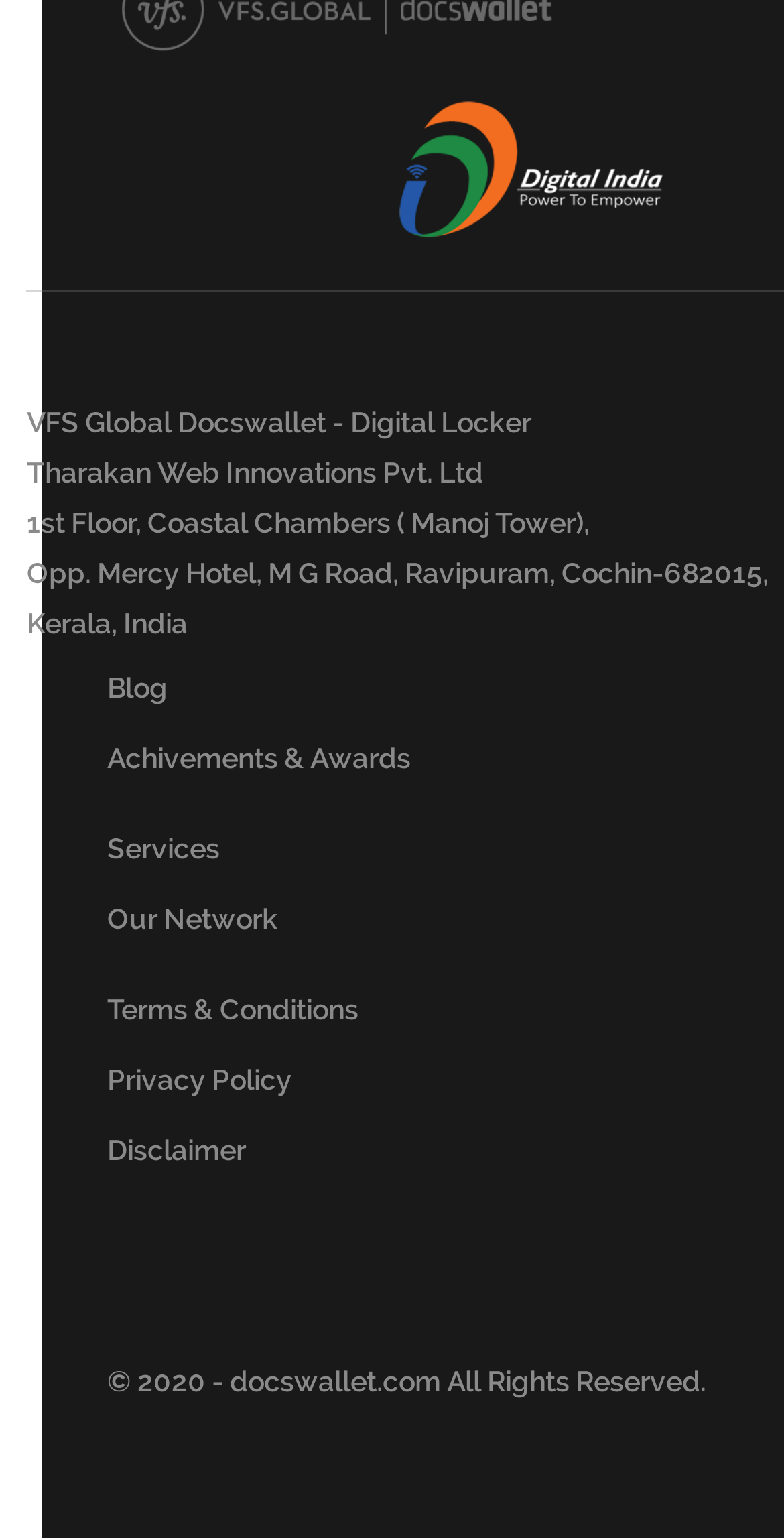Provide the bounding box coordinates for the area that should be clicked to complete the instruction: "check terms and conditions".

[0.137, 0.645, 0.458, 0.666]